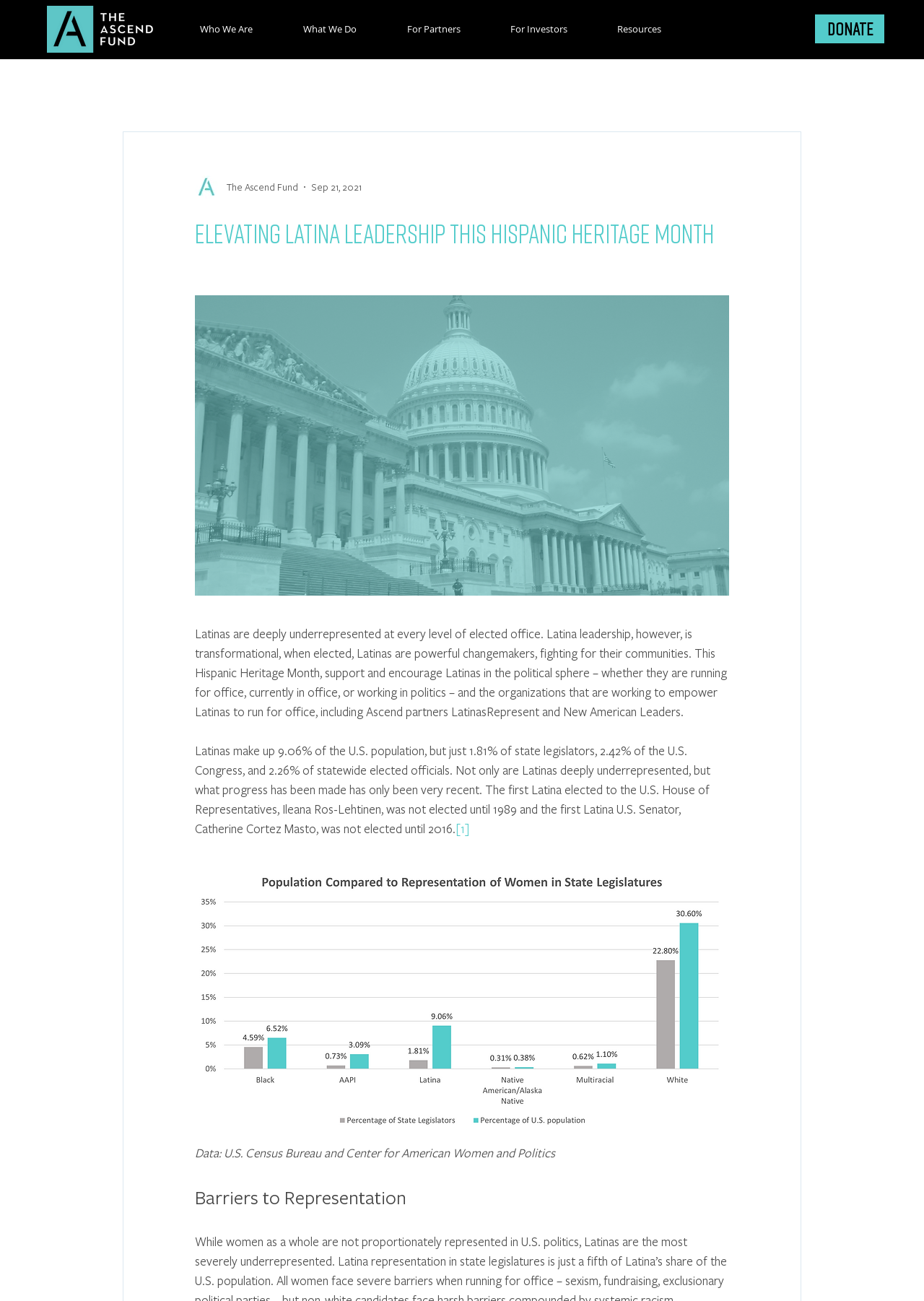What is the name of the organization working to empower Latinas to run for office?
Provide a detailed and extensive answer to the question.

This information can be found in the first paragraph of the webpage, where it states '...and the organizations that are working to empower Latinas to run for office, including Ascend partners LatinasRepresent and New American Leaders.'